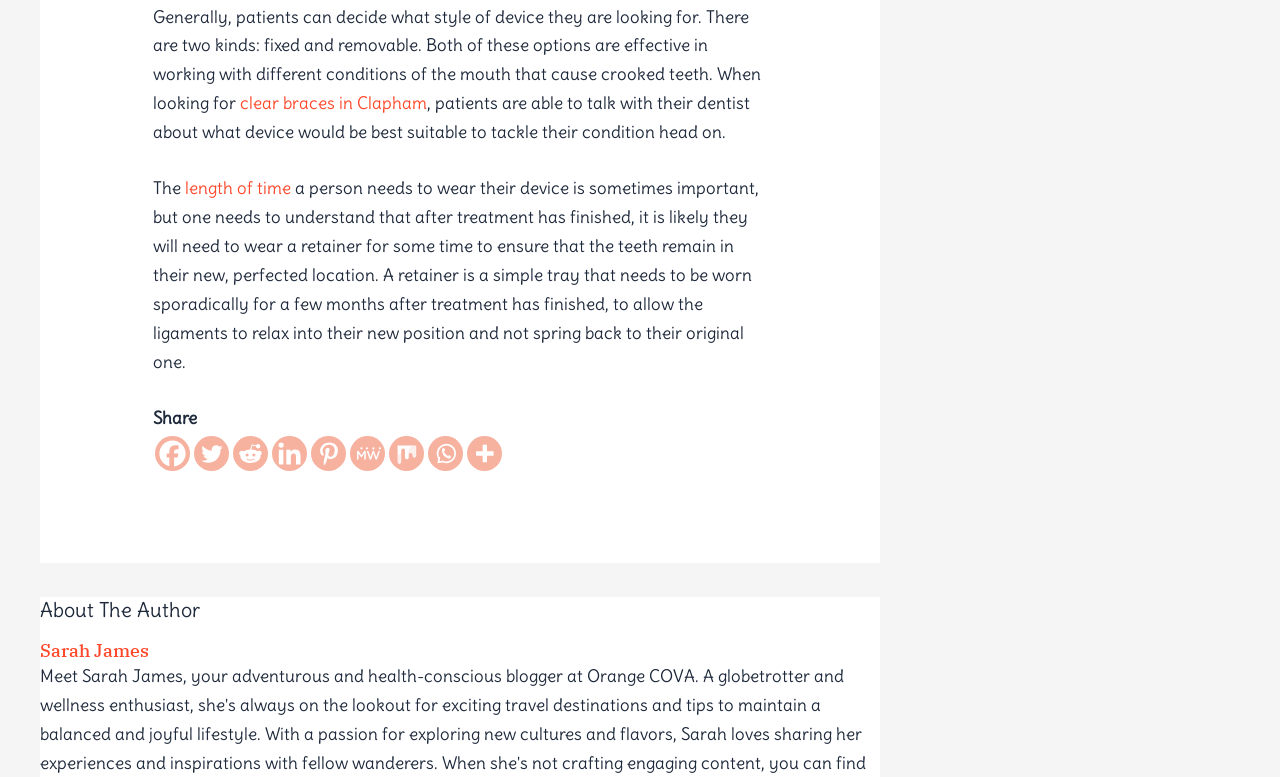Answer the following query concisely with a single word or phrase:
Who is the author of this webpage?

Sarah James